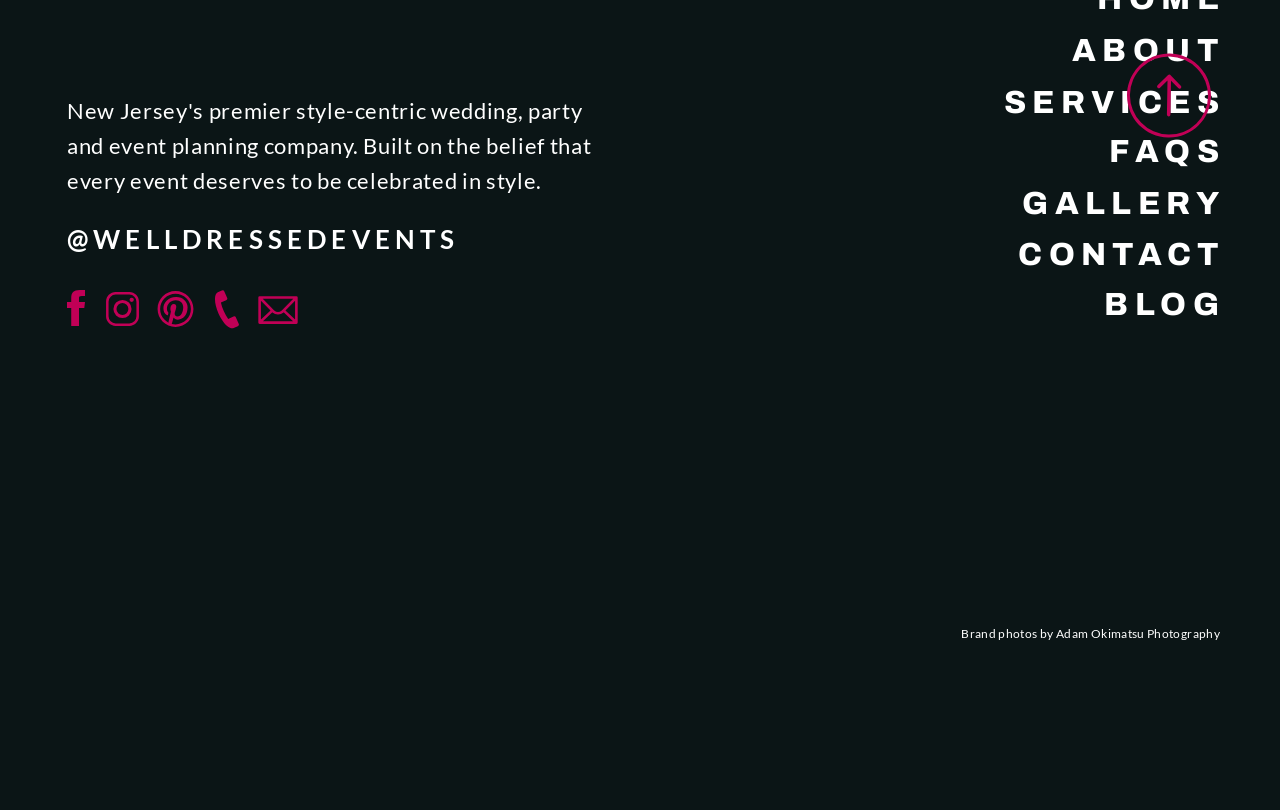Determine the bounding box coordinates of the clickable element to achieve the following action: 'Browse GALLERY'. Provide the coordinates as four float values between 0 and 1, formatted as [left, top, right, bottom].

[0.493, 0.228, 0.957, 0.273]